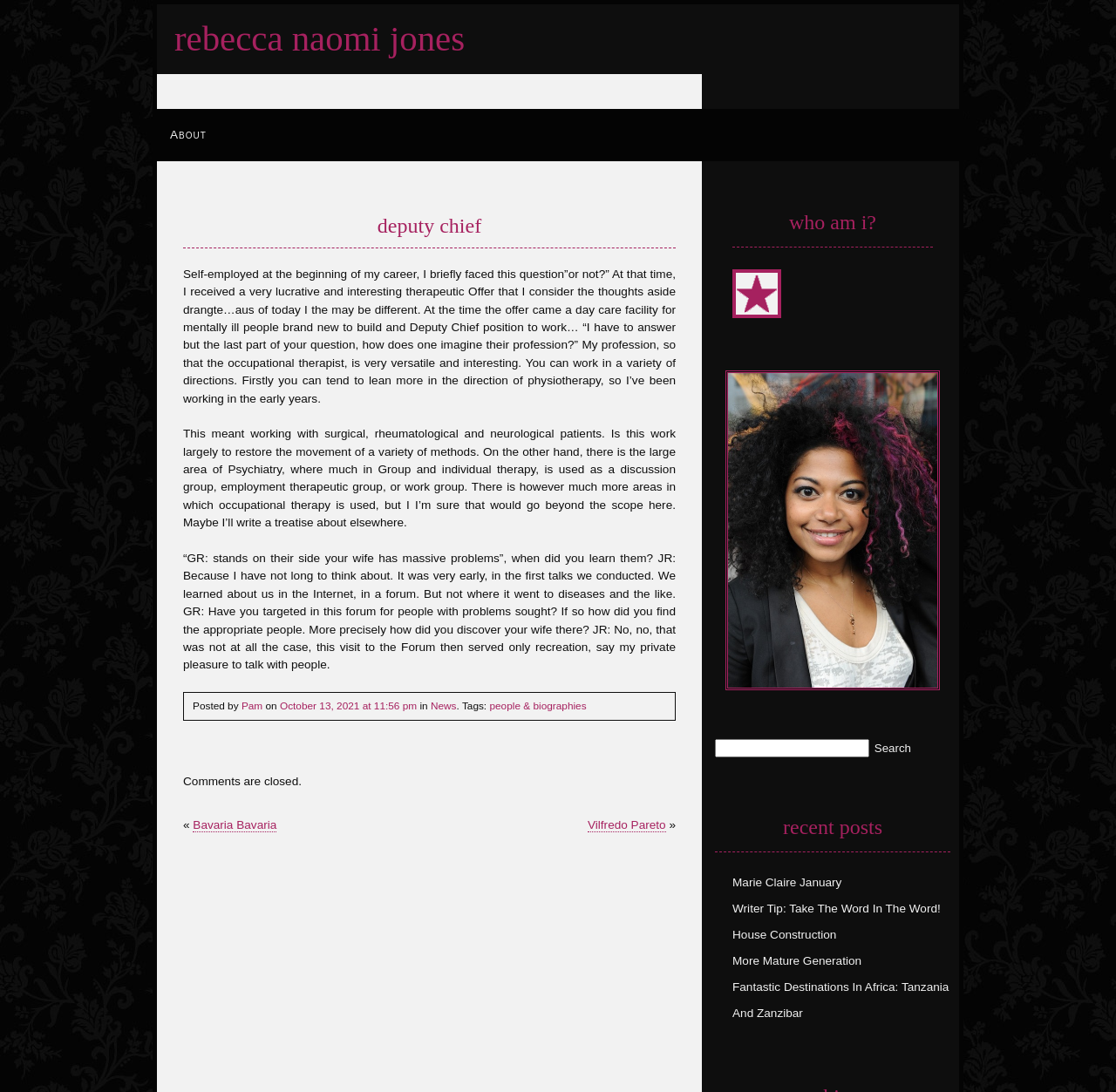Use a single word or phrase to respond to the question:
Who is the author of the post?

Pam